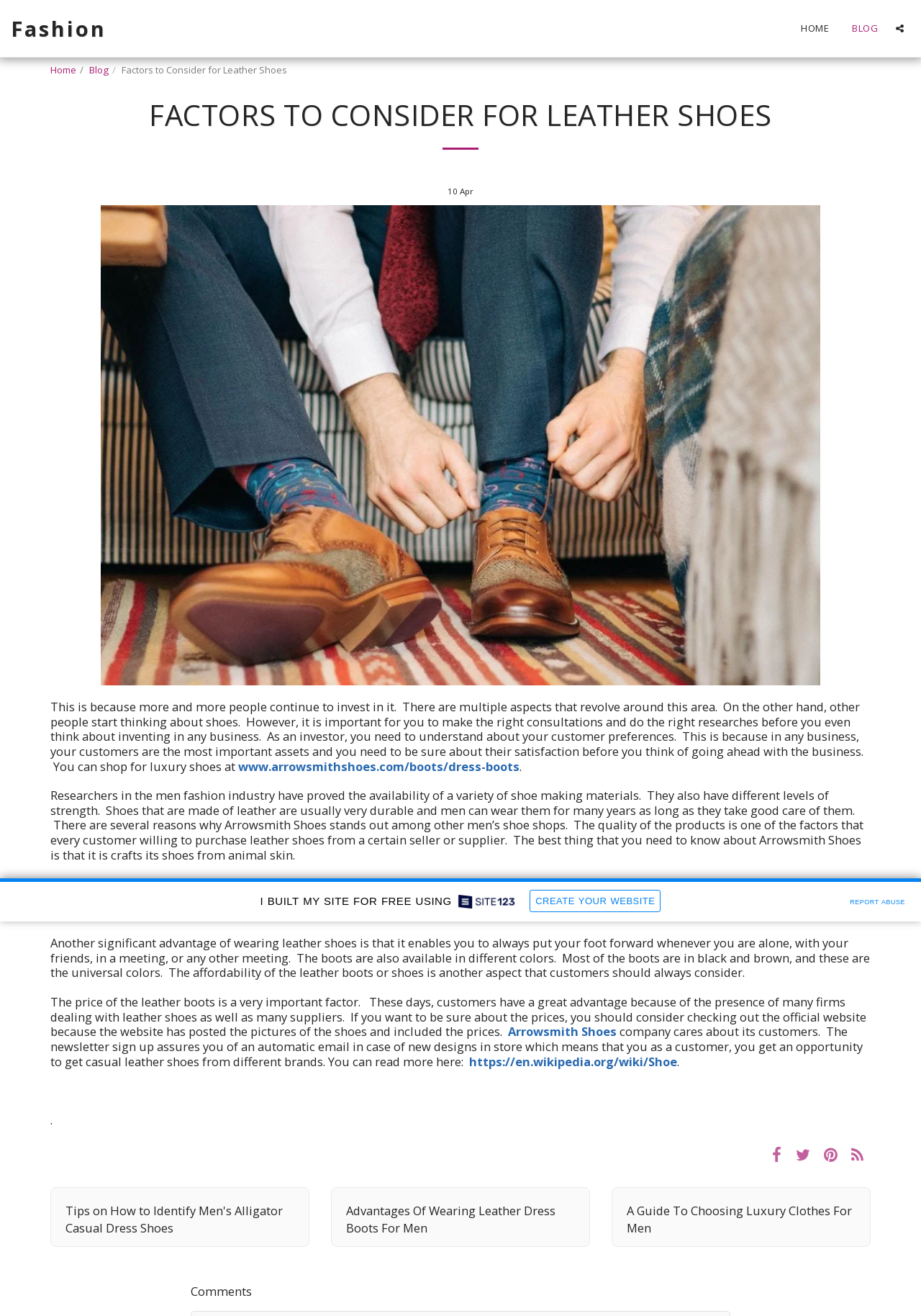Find the bounding box coordinates for the HTML element described in this sentence: "Privacy Policy". Provide the coordinates as four float numbers between 0 and 1, in the format [left, top, right, bottom].

None